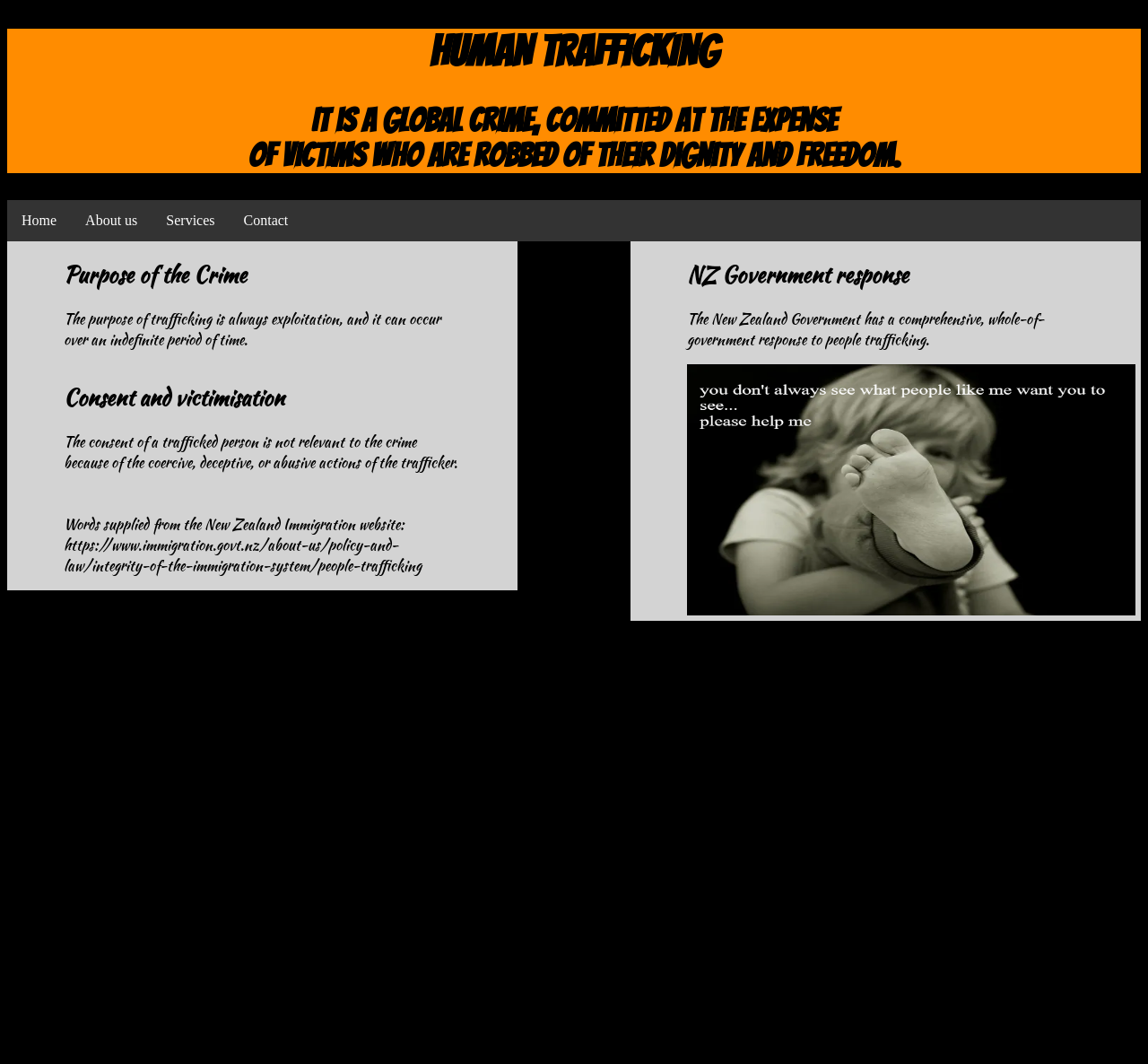What is the purpose of human trafficking?
Please answer the question with as much detail as possible using the screenshot.

According to the webpage, the purpose of trafficking is always exploitation, and it can occur over an indefinite period of time, as stated in the section 'Purpose of the Crime'.